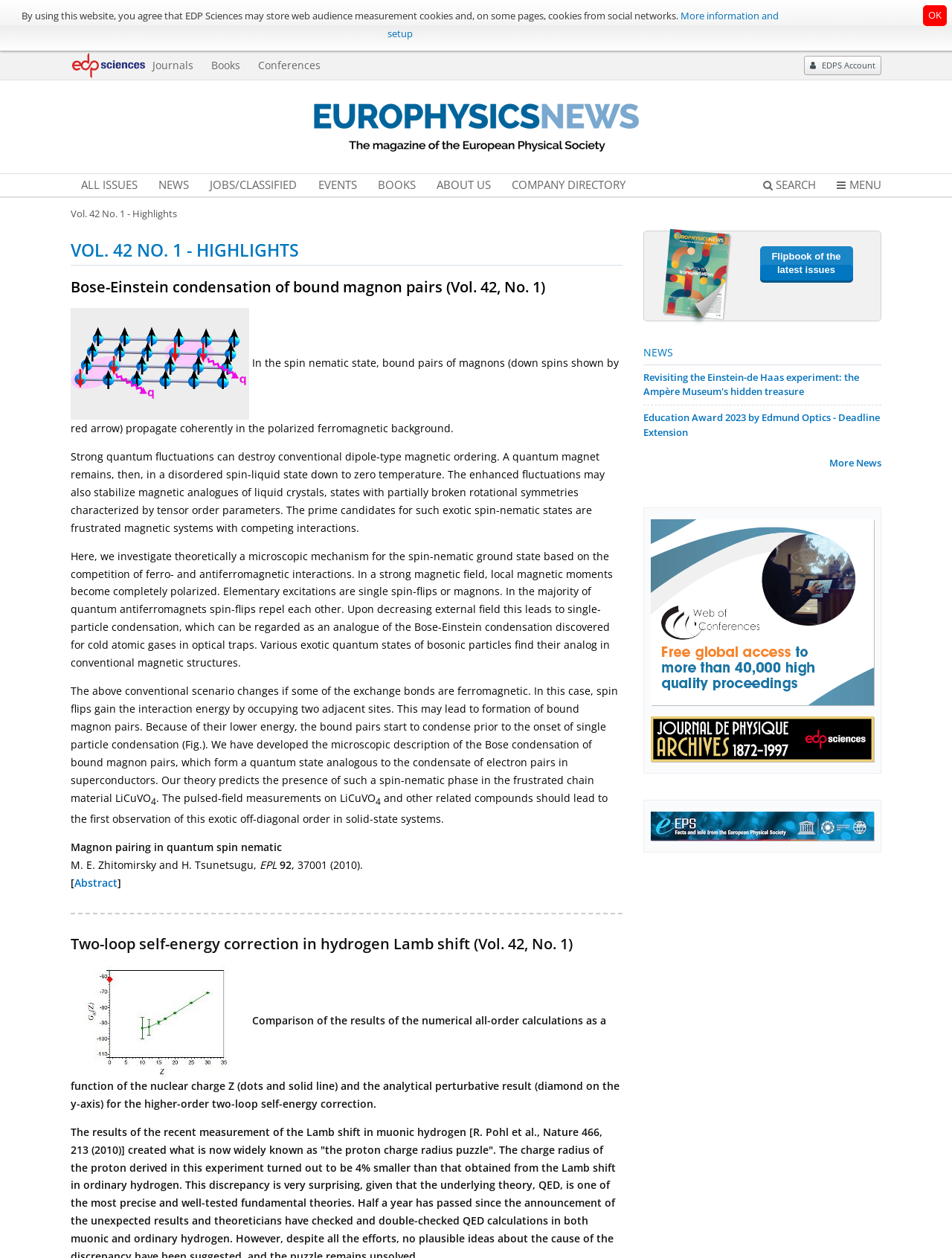Pinpoint the bounding box coordinates of the clickable element needed to complete the instruction: "Search for a specific topic". The coordinates should be provided as four float numbers between 0 and 1: [left, top, right, bottom].

[0.802, 0.14, 0.857, 0.155]